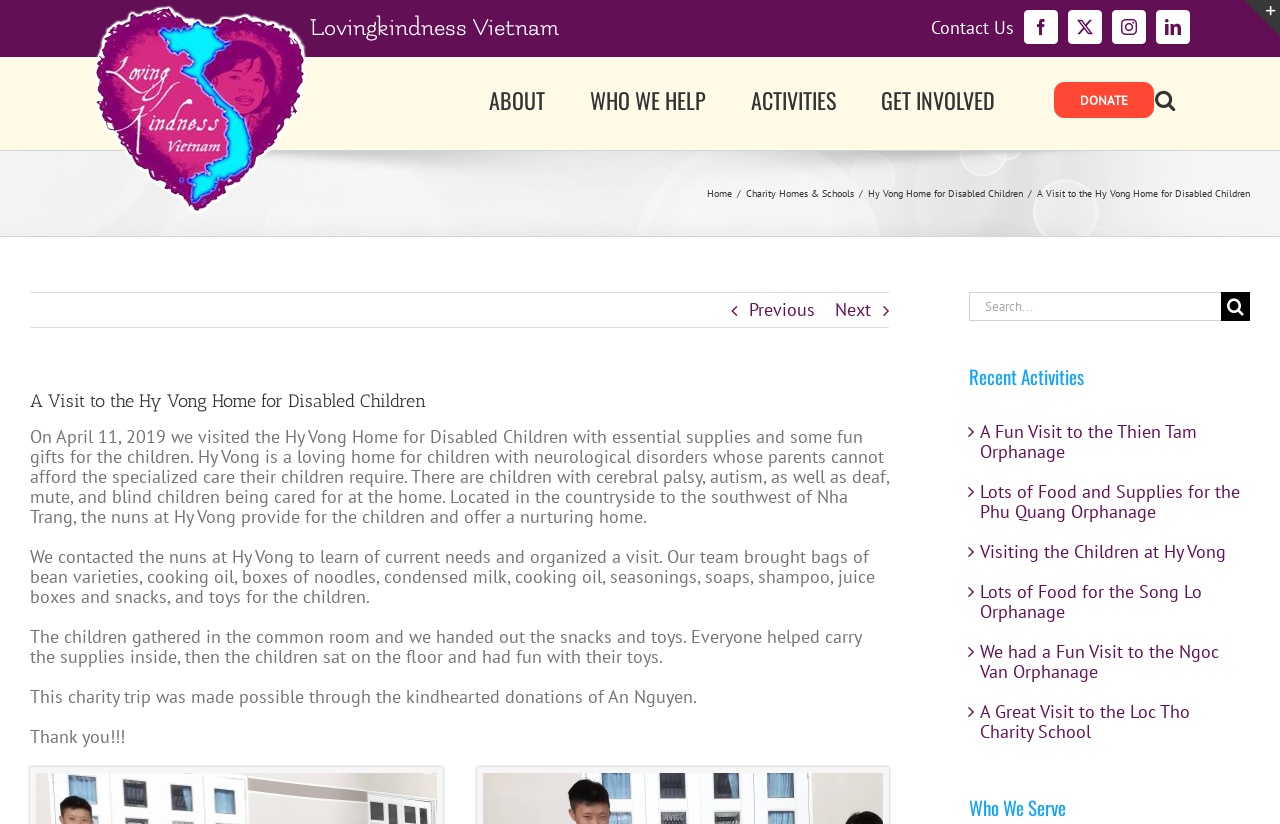Specify the bounding box coordinates of the area that needs to be clicked to achieve the following instruction: "View the 'Recent Activities'".

[0.757, 0.444, 0.977, 0.47]